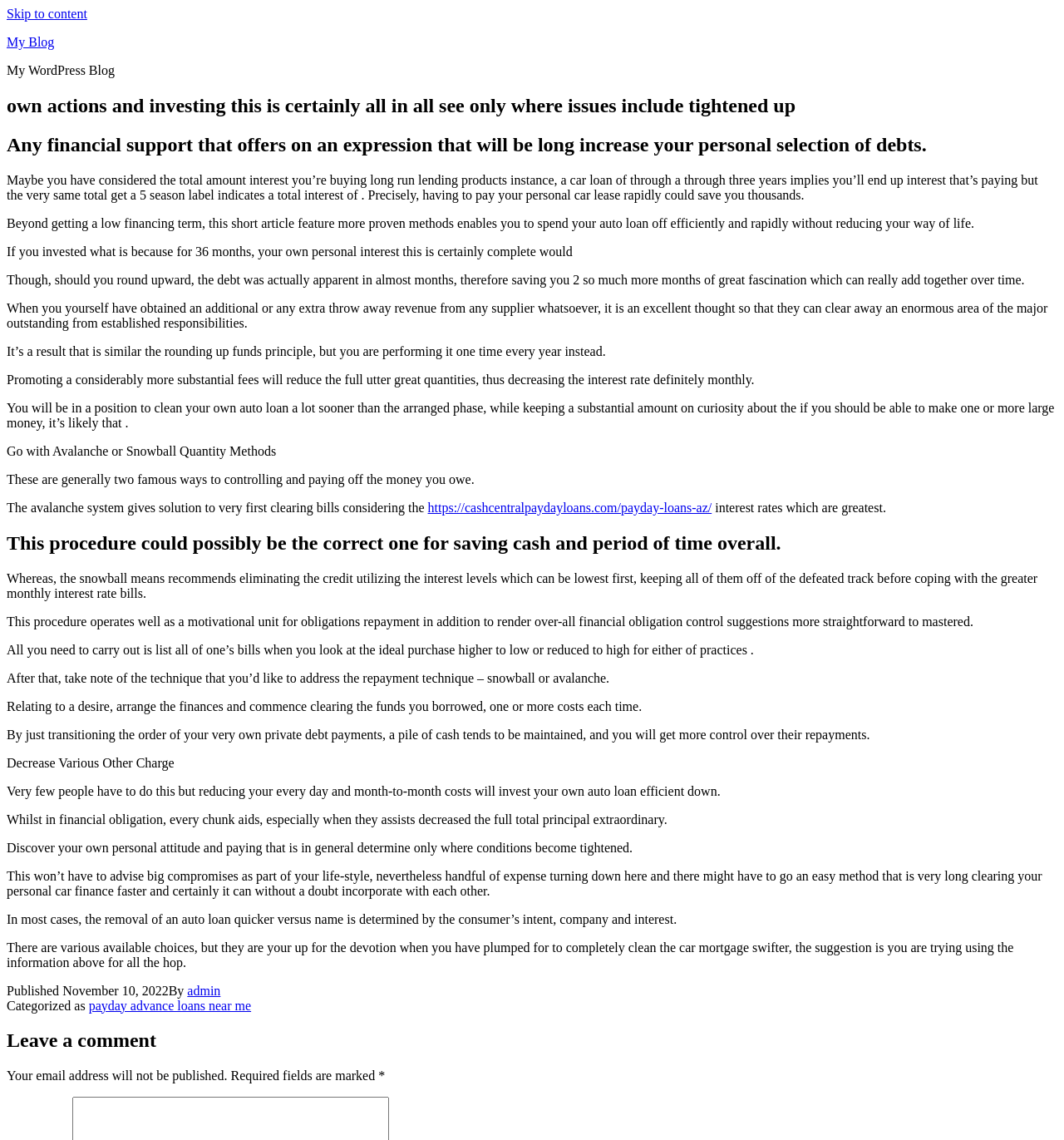Identify and extract the main heading from the webpage.

own actions and investing this is certainly all in all see only where issues include tightened up